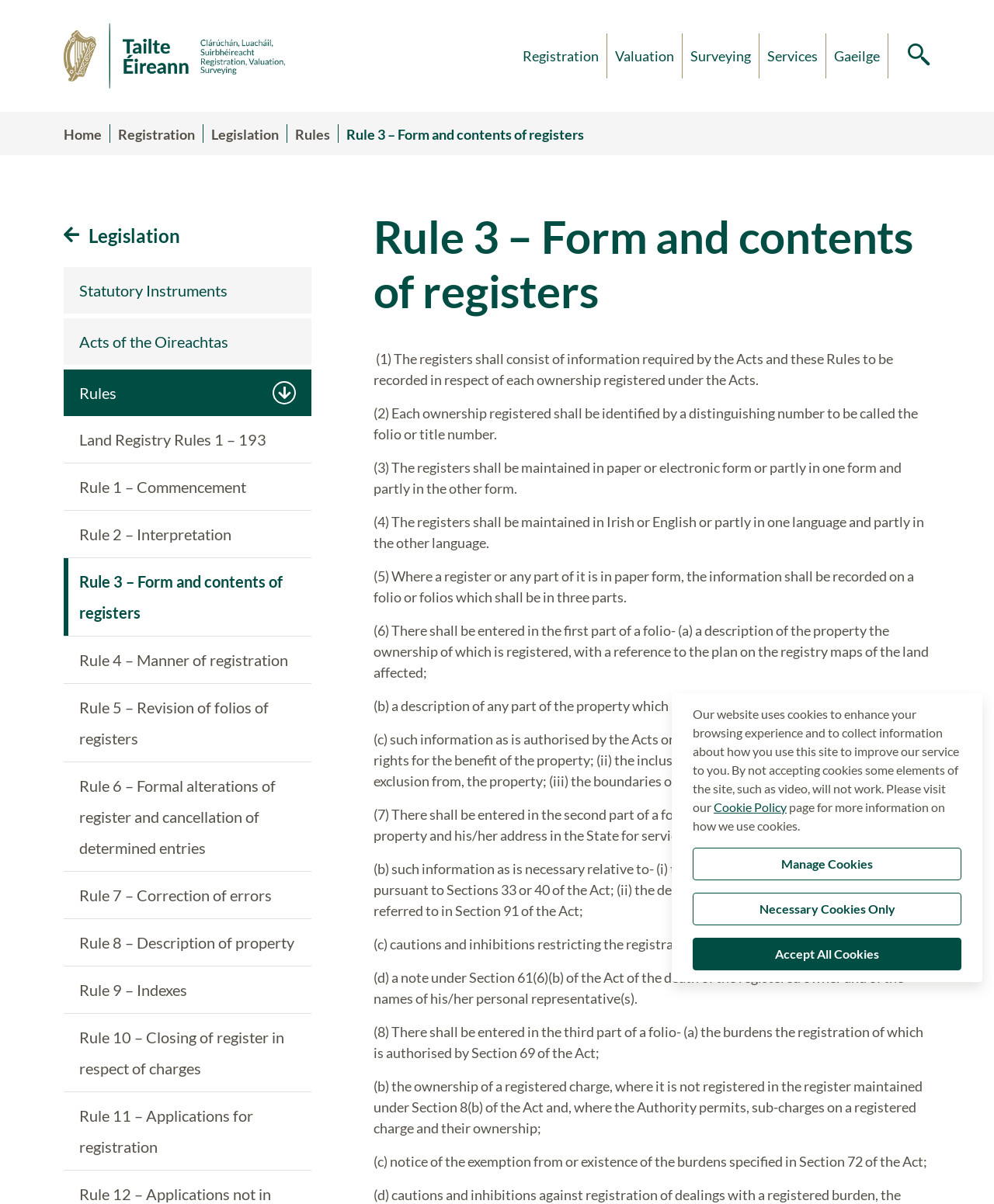Please identify the bounding box coordinates of the element I should click to complete this instruction: 'Click the post comment button'. The coordinates should be given as four float numbers between 0 and 1, like this: [left, top, right, bottom].

None